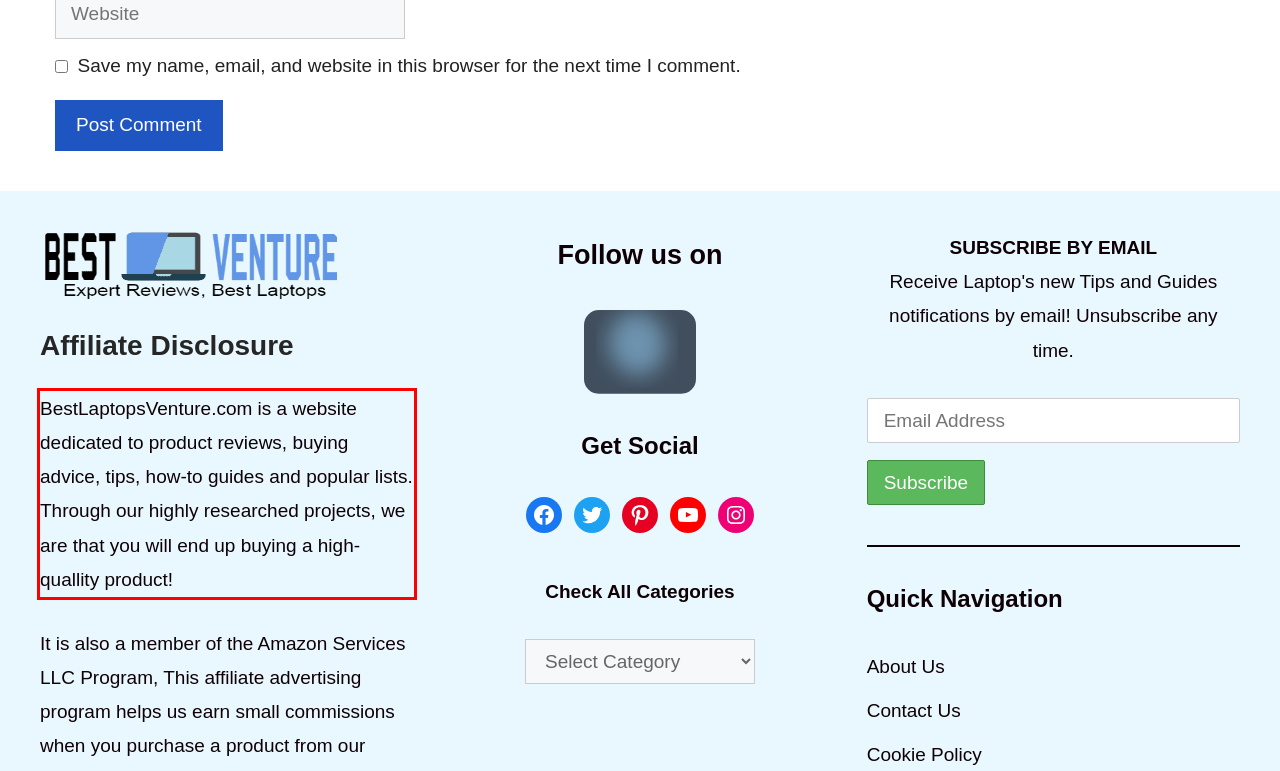Please extract the text content within the red bounding box on the webpage screenshot using OCR.

BestLaptopsVenture.com is a website dedicated to product reviews, buying advice, tips, how-to guides and popular lists. Through our highly researched projects, we are that you will end up buying a high-quallity product!